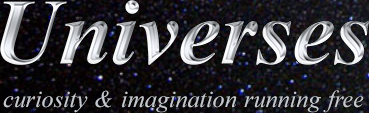What is the theme of the background?
Please ensure your answer is as detailed and informative as possible.

The background of the logo consists of a starry night sky, which enhances the themes of curiosity and boundless imagination, suggesting a space where ideas and creativity can flourish without limits.